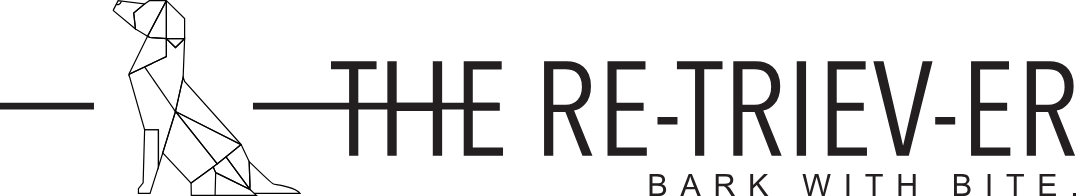What is symbolized by the geometric representation of a retriever dog?
Answer the question with a single word or phrase derived from the image.

The publication's playful yet sharp perspective